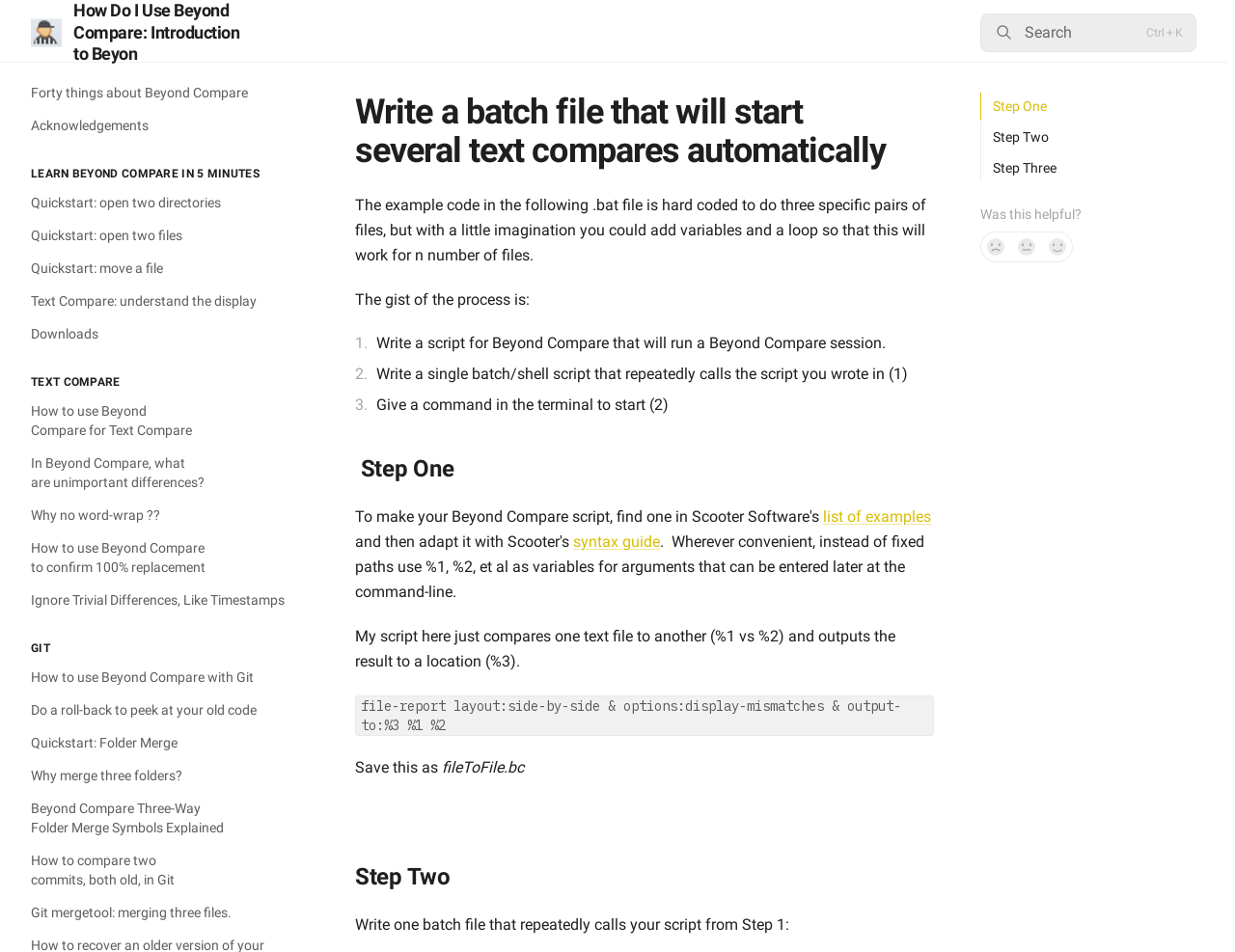Please predict the bounding box coordinates of the element's region where a click is necessary to complete the following instruction: "Visit 'Forty things about Beyond Compare'". The coordinates should be represented by four float numbers between 0 and 1, i.e., [left, top, right, bottom].

[0.009, 0.081, 0.238, 0.113]